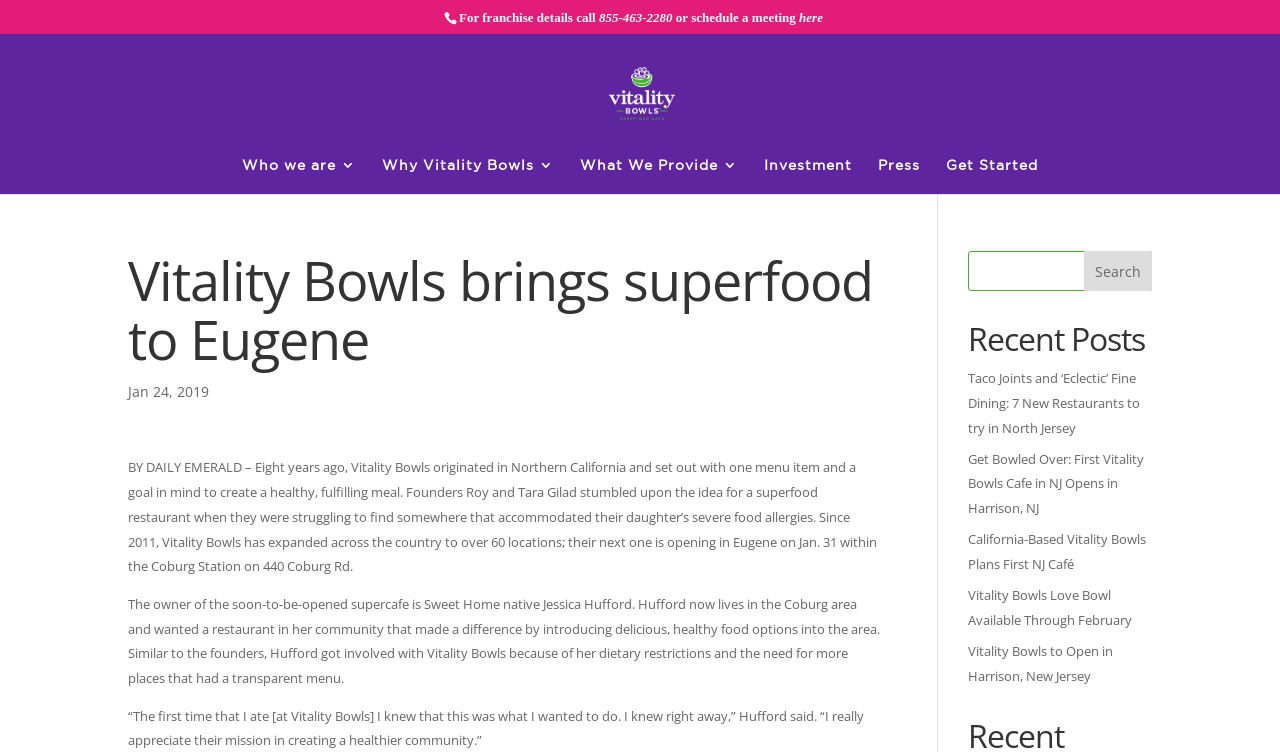Provide a brief response to the question below using a single word or phrase: 
Where is the new Vitality Bowls location opening in Eugene?

Coburg Station on 440 Coburg Rd